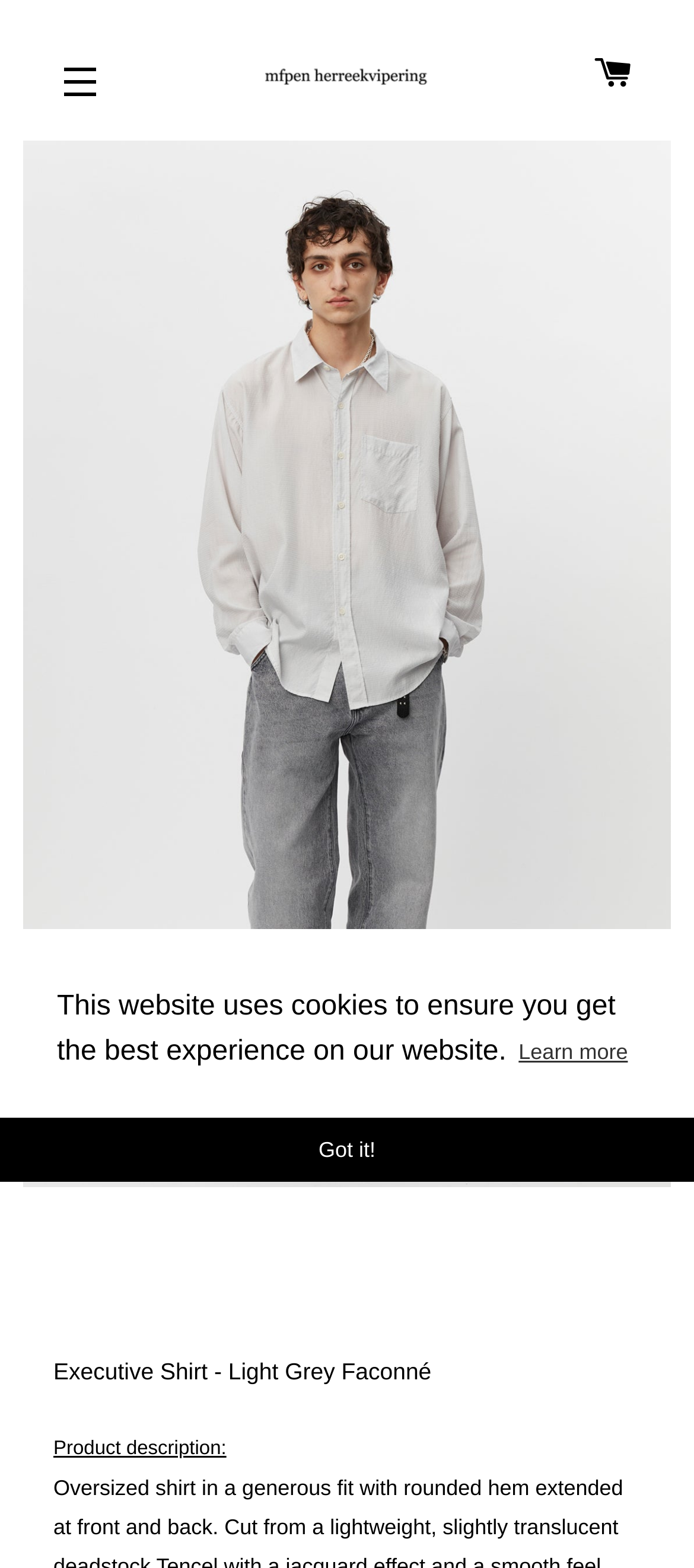Specify the bounding box coordinates of the area to click in order to execute this command: 'Open site navigation'. The coordinates should consist of four float numbers ranging from 0 to 1, and should be formatted as [left, top, right, bottom].

[0.051, 0.024, 0.179, 0.081]